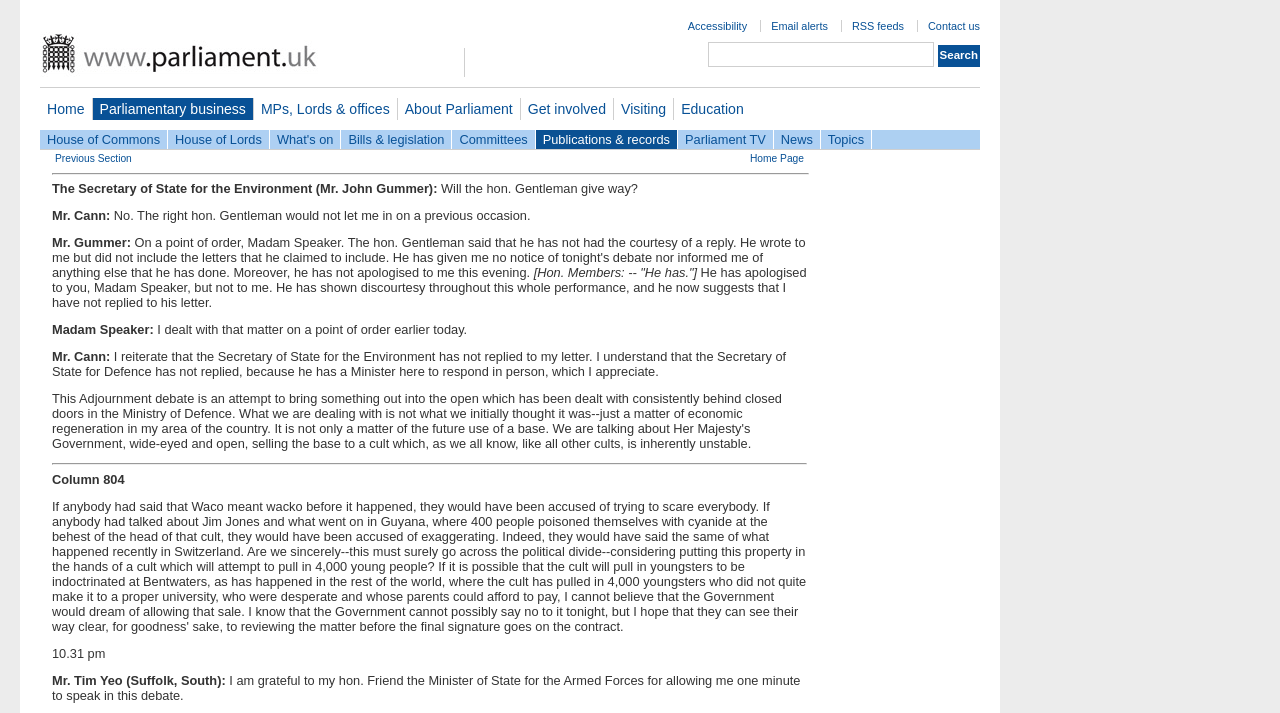Bounding box coordinates are specified in the format (top-left x, top-left y, bottom-right x, bottom-right y). All values are floating point numbers bounded between 0 and 1. Please provide the bounding box coordinate of the region this sentence describes: Publications & records

[0.419, 0.182, 0.529, 0.208]